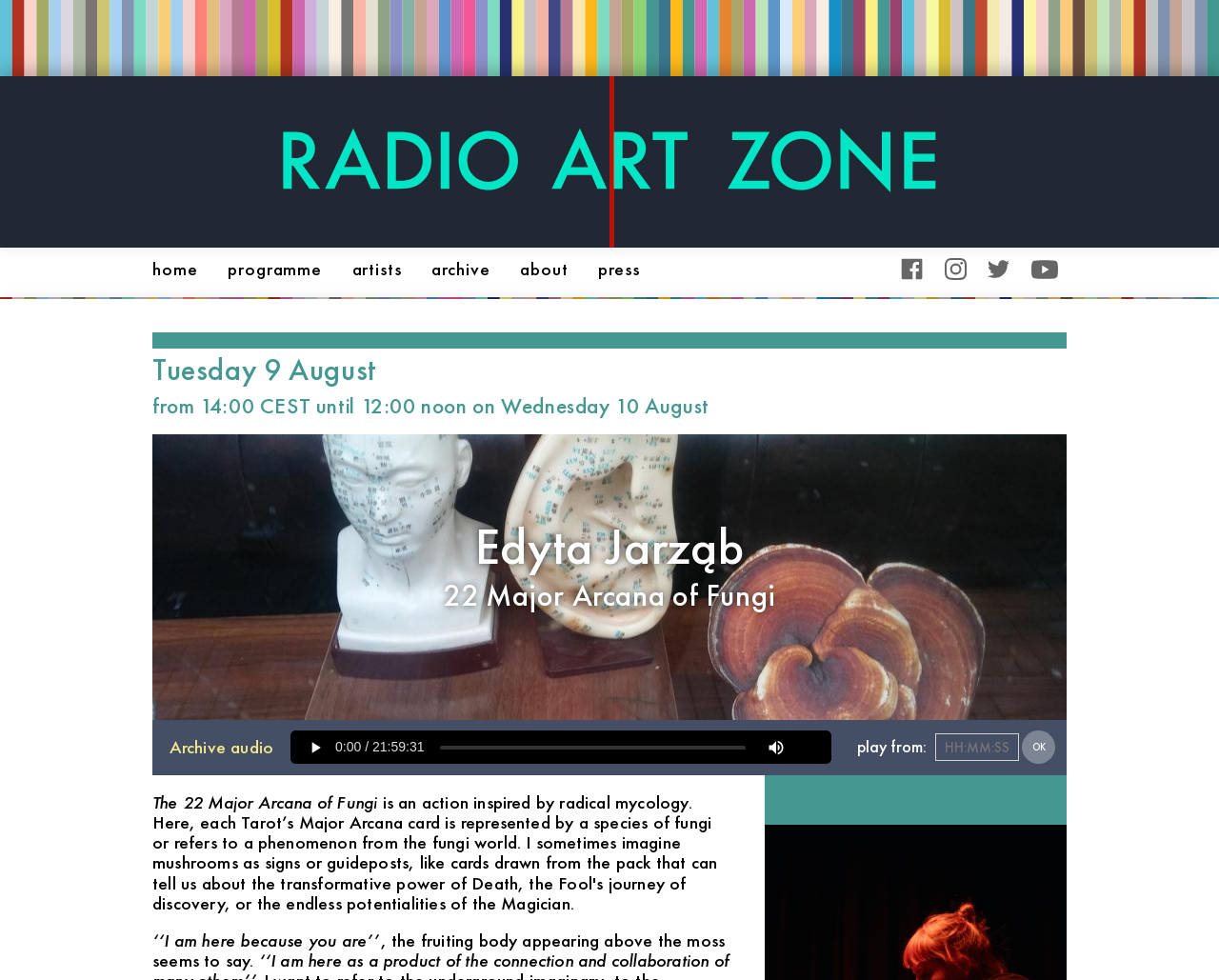Can you find the bounding box coordinates for the element to click on to achieve the instruction: "Play the audio"?

[0.246, 0.747, 0.271, 0.778]